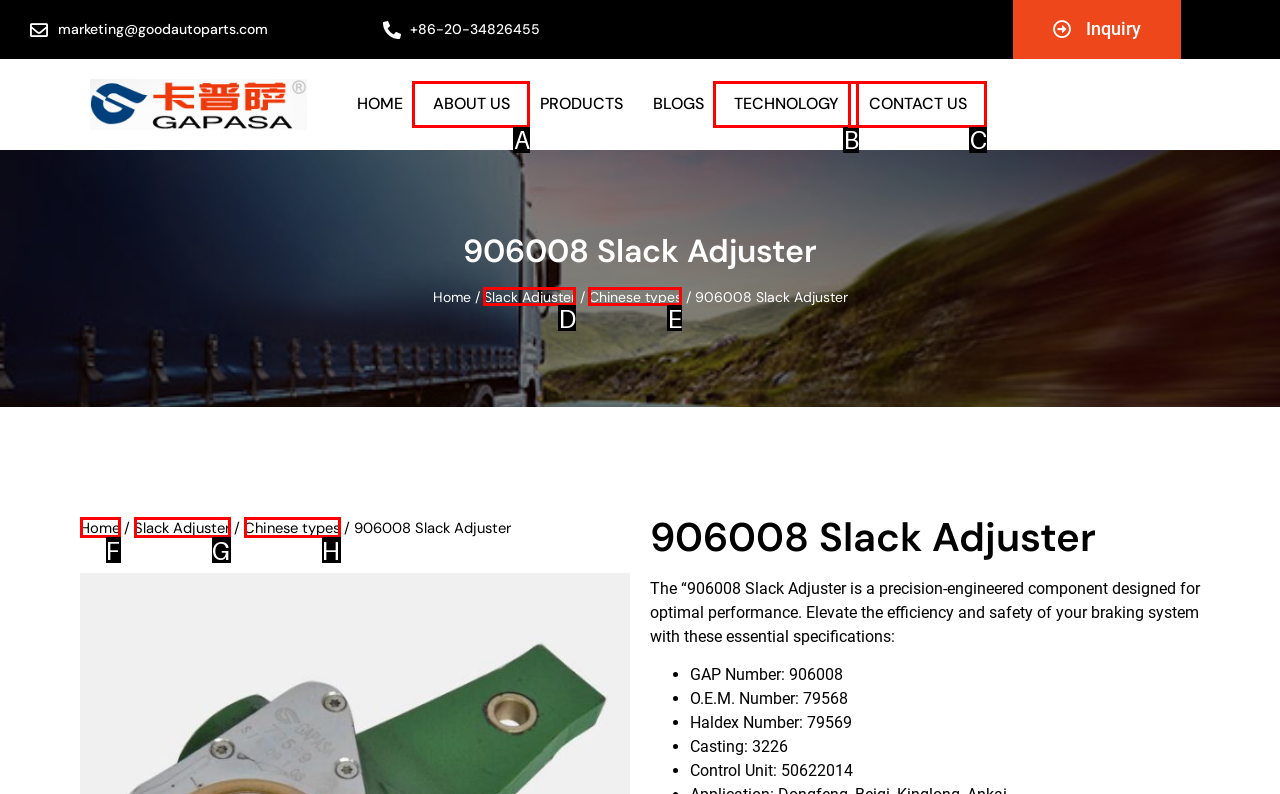Pick the option that corresponds to: Slack Adjuster
Provide the letter of the correct choice.

G